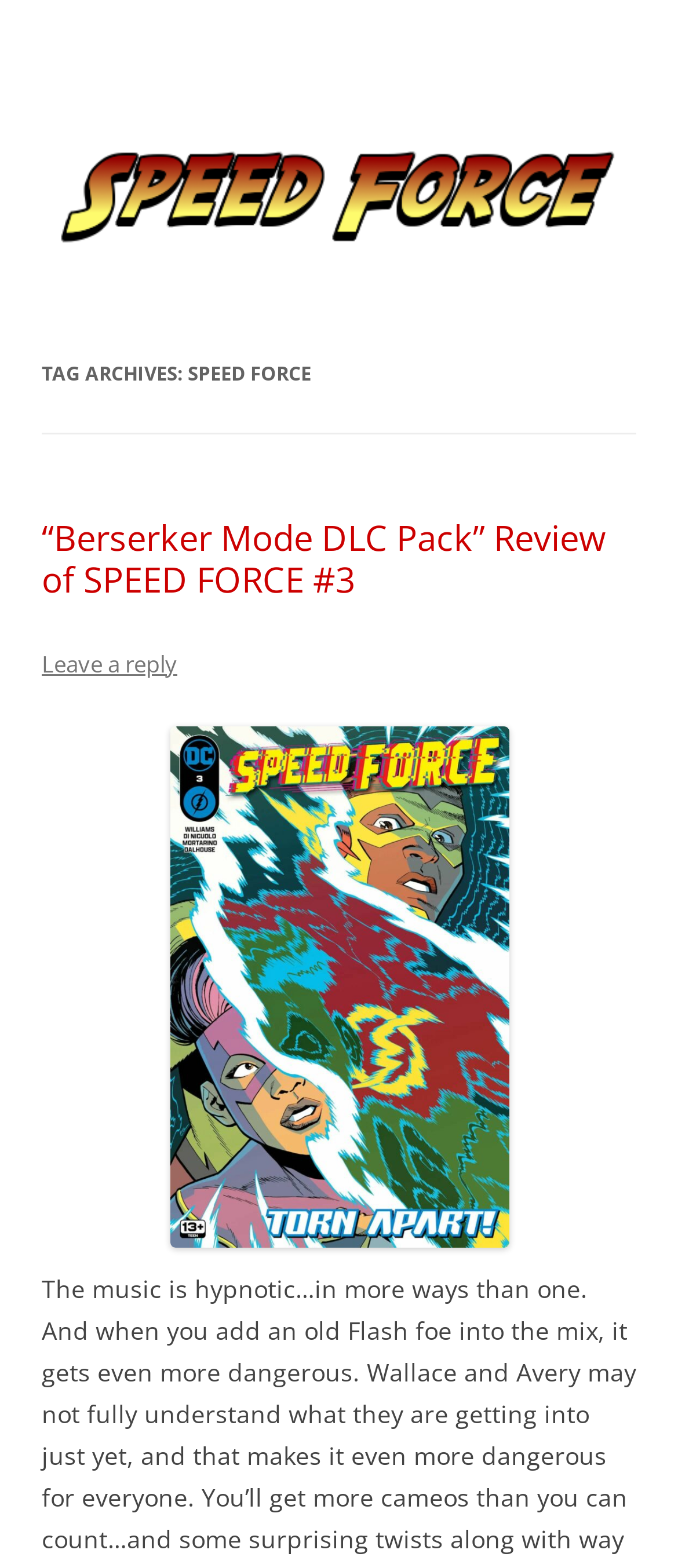Using the information in the image, give a comprehensive answer to the question: 
What is the name of the fastest man alive?

Based on the heading 'Tracking the Flash – the Fastest Man Alive', it can be inferred that the fastest man alive is the Flash.